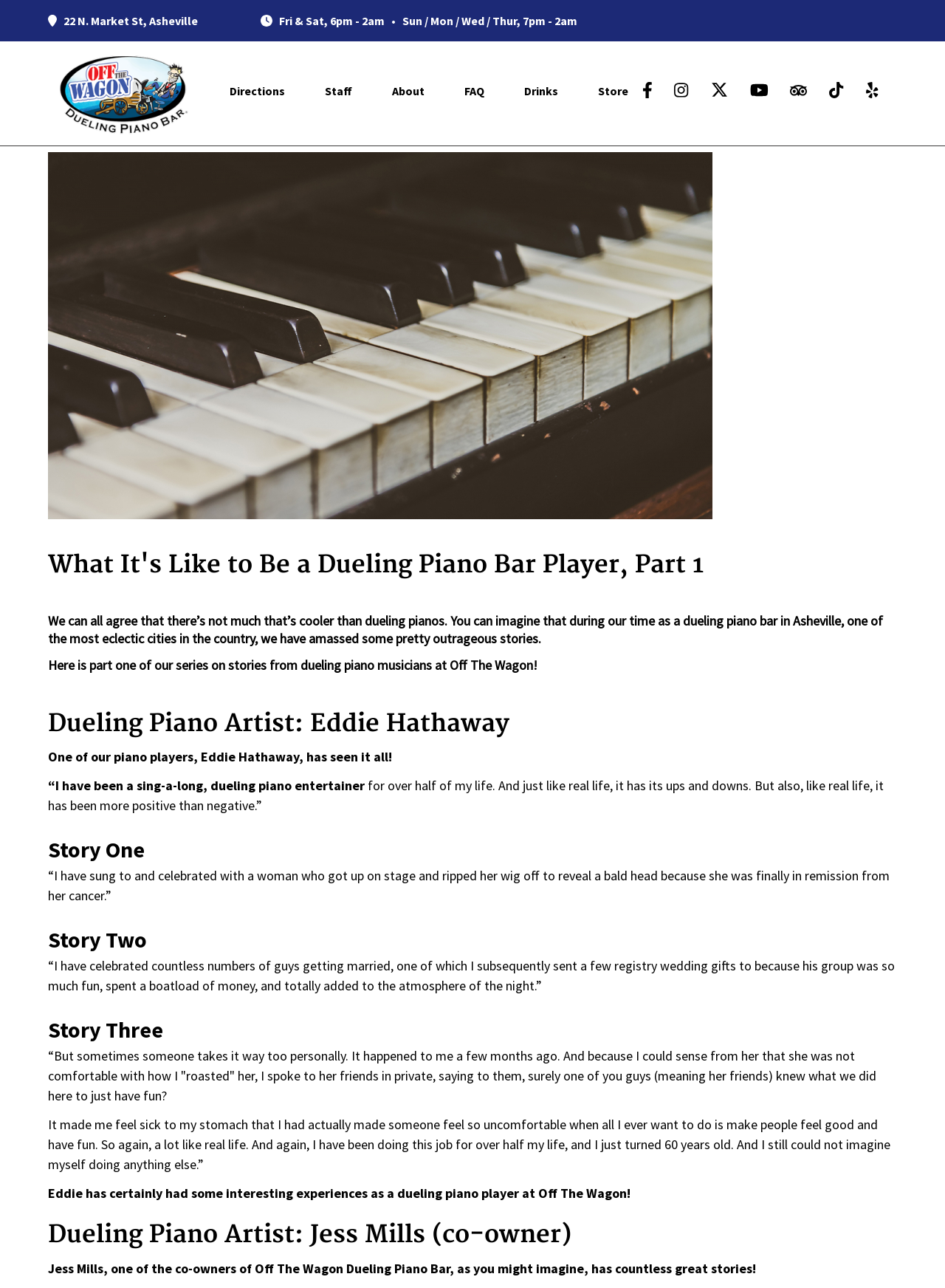Use one word or a short phrase to answer the question provided: 
What is the address of Off The Wagon Dueling Piano Bar?

22 N. Market St, Asheville